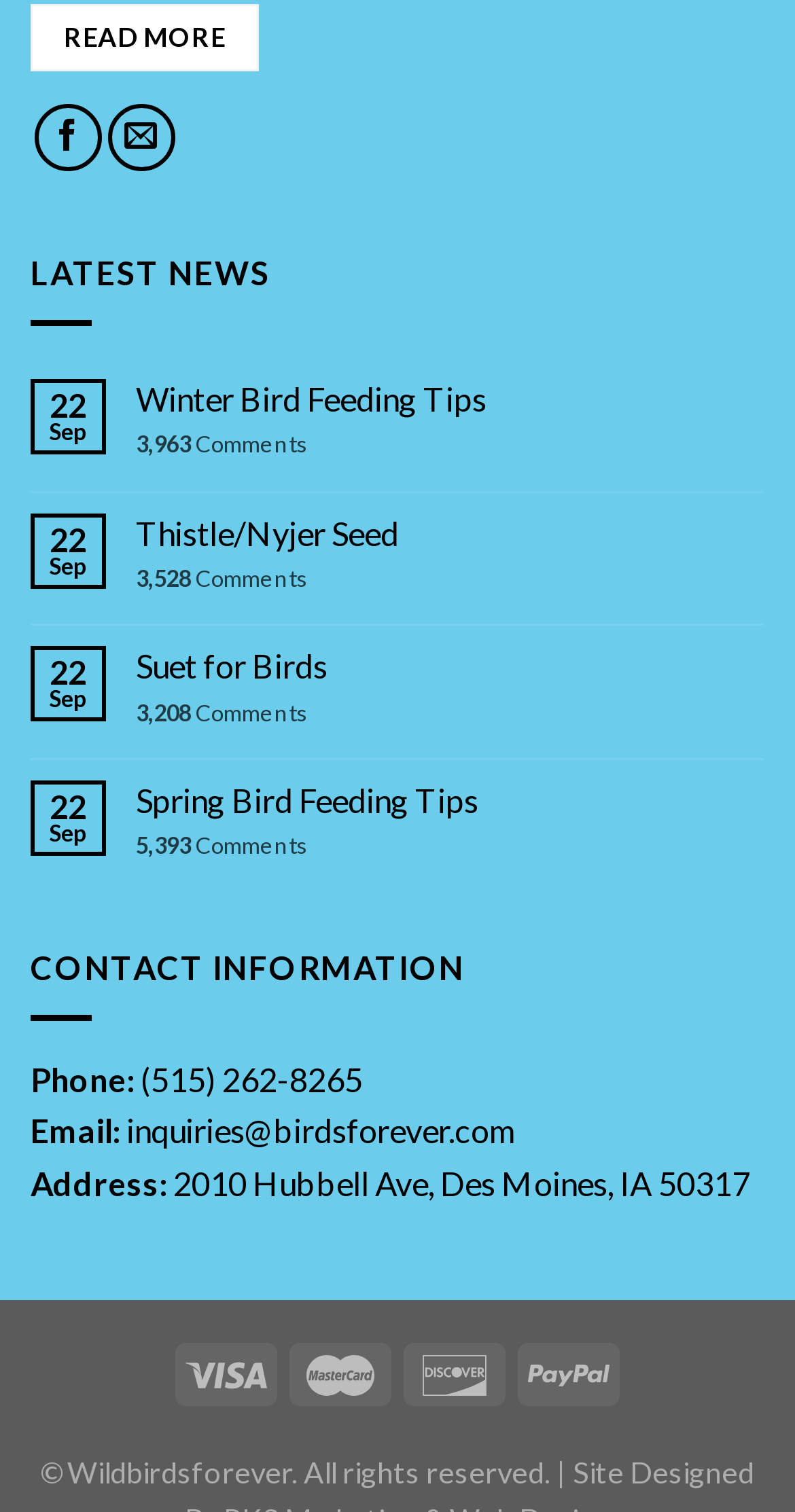How many news articles are listed?
Using the image, answer in one word or phrase.

4